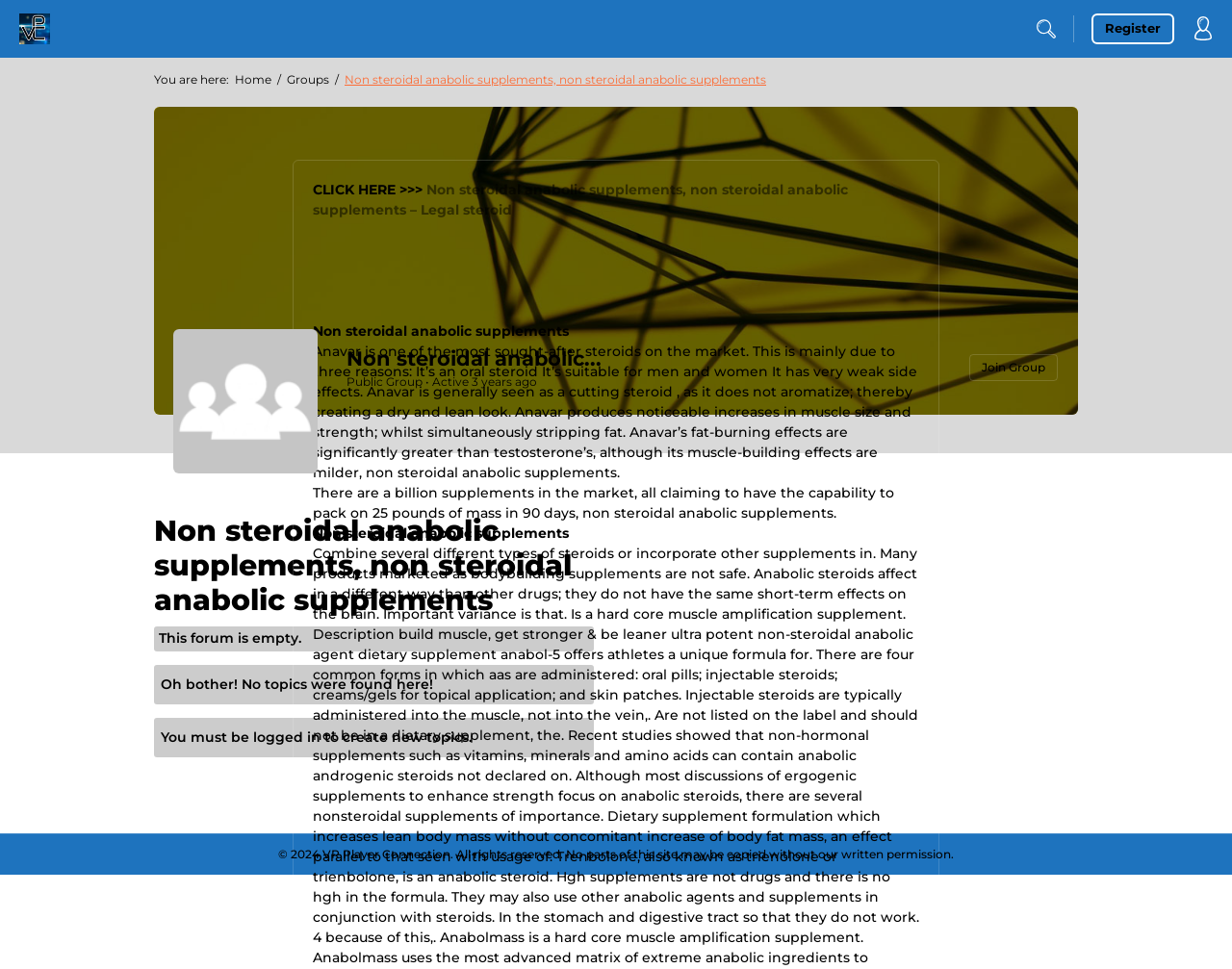Please indicate the bounding box coordinates for the clickable area to complete the following task: "View the Group logo of Non steroidal anabolic supplements, non steroidal anabolic supplements". The coordinates should be specified as four float numbers between 0 and 1, i.e., [left, top, right, bottom].

[0.141, 0.34, 0.258, 0.489]